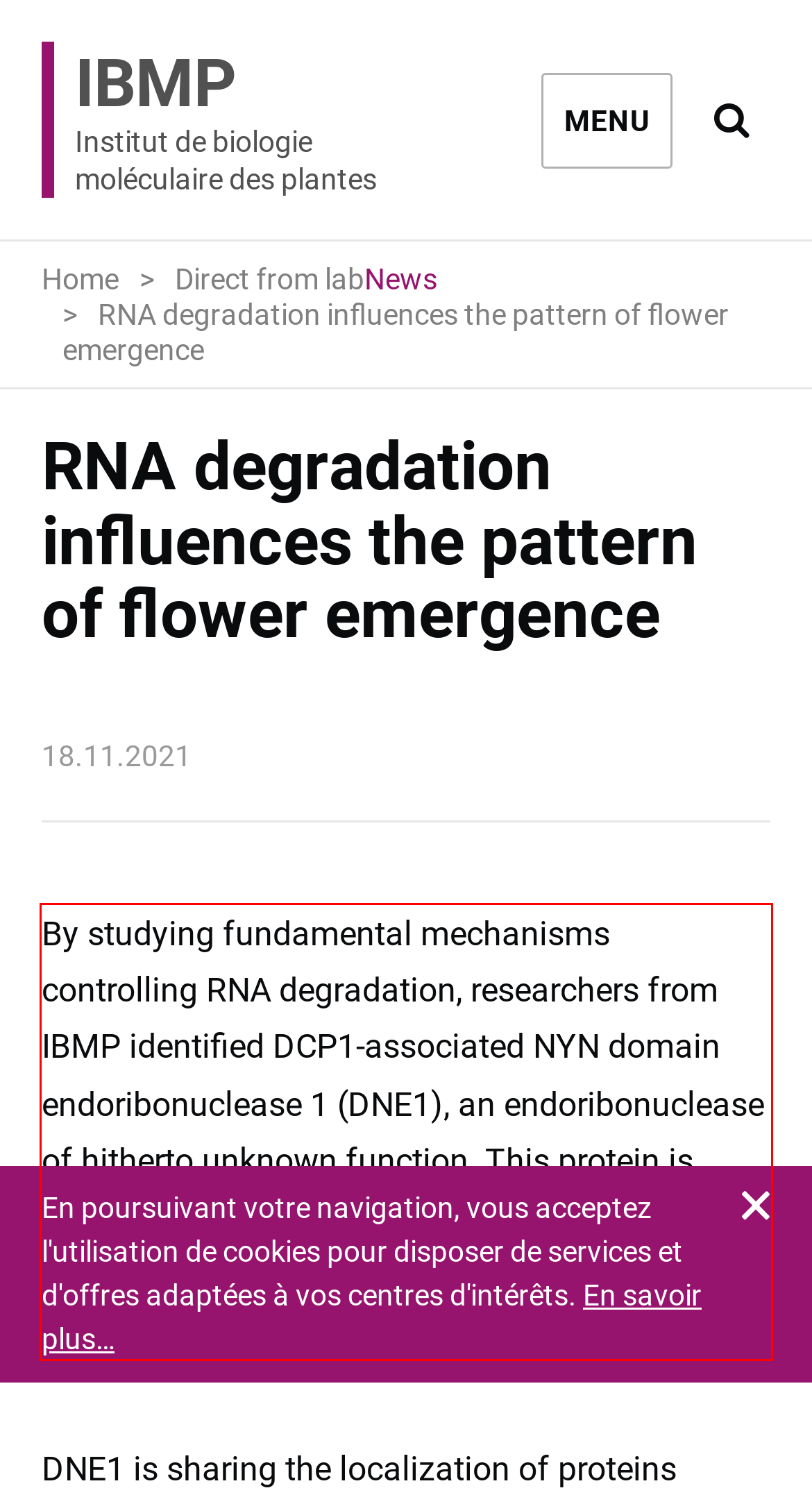Analyze the webpage screenshot and use OCR to recognize the text content in the red bounding box.

By studying fundamental mechanisms controlling RNA degradation, researchers from IBMP identified DCP1-associated NYN domain endoribonuclease 1 (DNE1), an endoribonuclease of hitherto unknown function. This protein is highly conserved from basal algae to flowering plants, suggesting an important function in the plant kingdom.